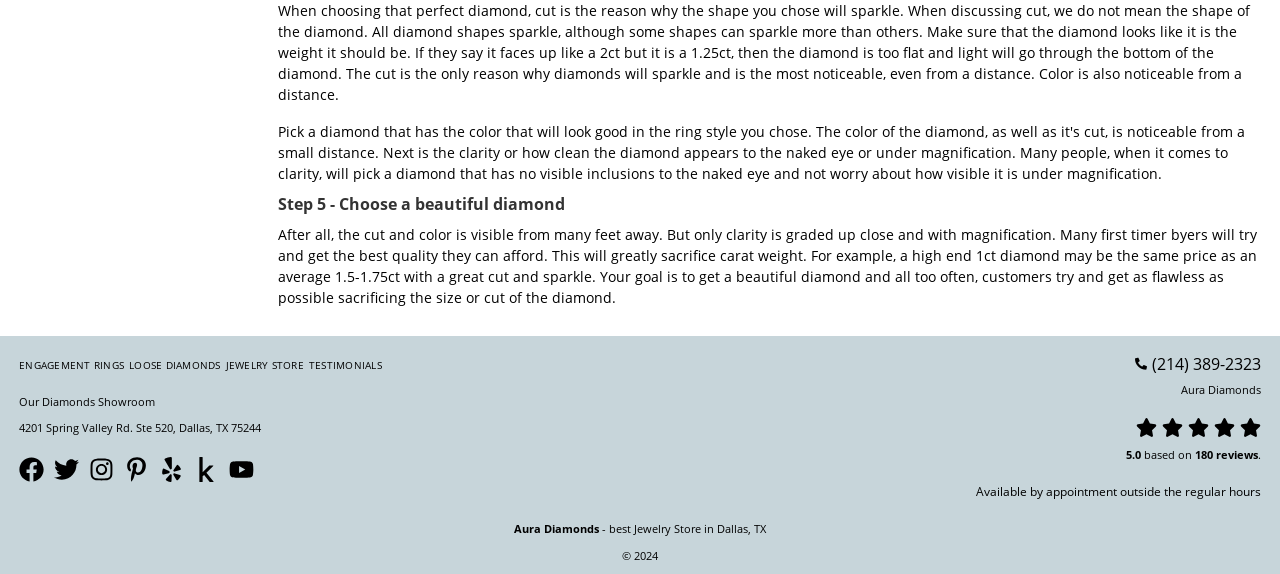Please identify the bounding box coordinates of the region to click in order to complete the given instruction: "Call (214) 389-2323". The coordinates should be four float numbers between 0 and 1, i.e., [left, top, right, bottom].

[0.762, 0.62, 0.985, 0.648]